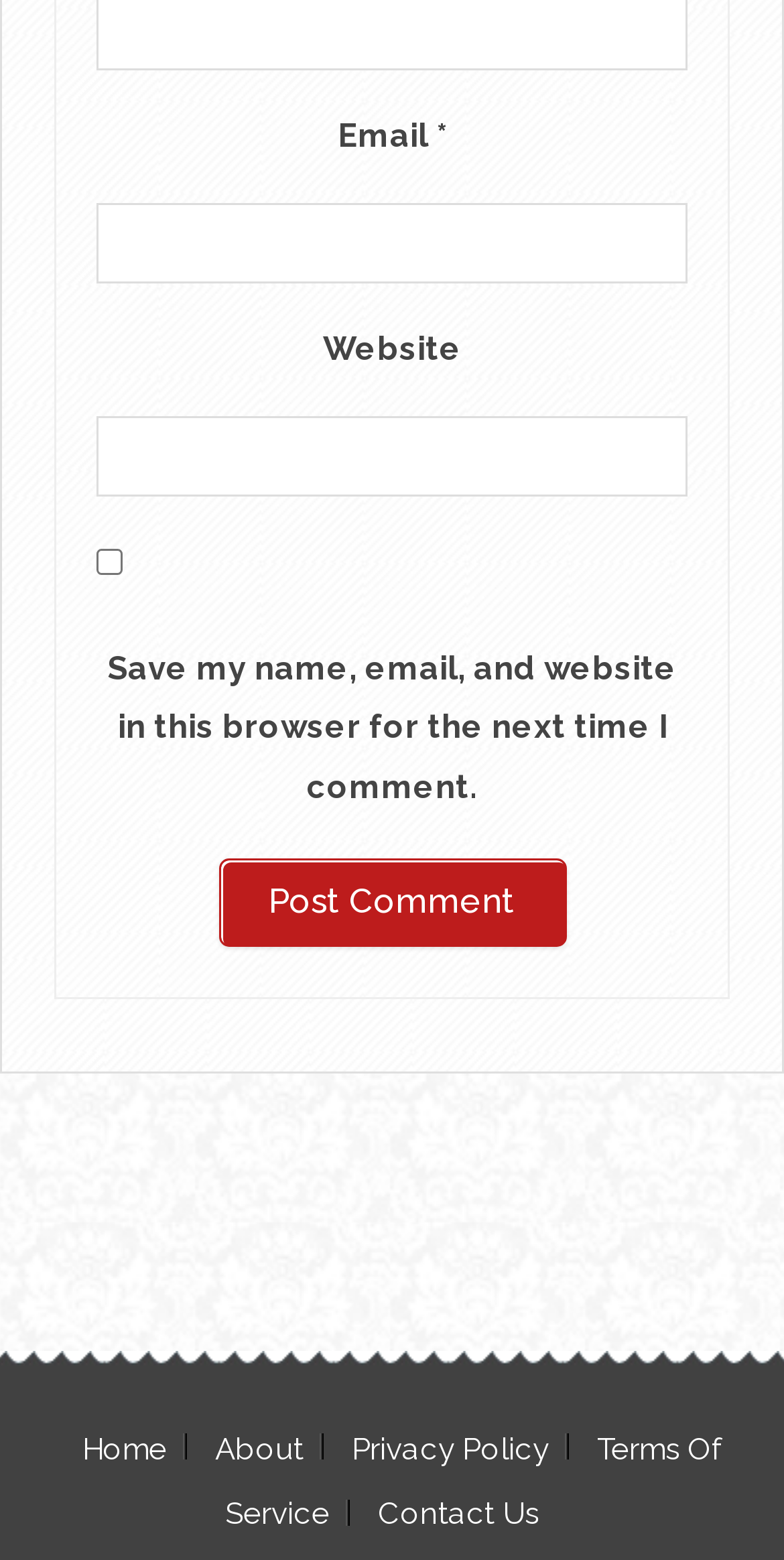Kindly respond to the following question with a single word or a brief phrase: 
How many links are present at the bottom of the page?

5